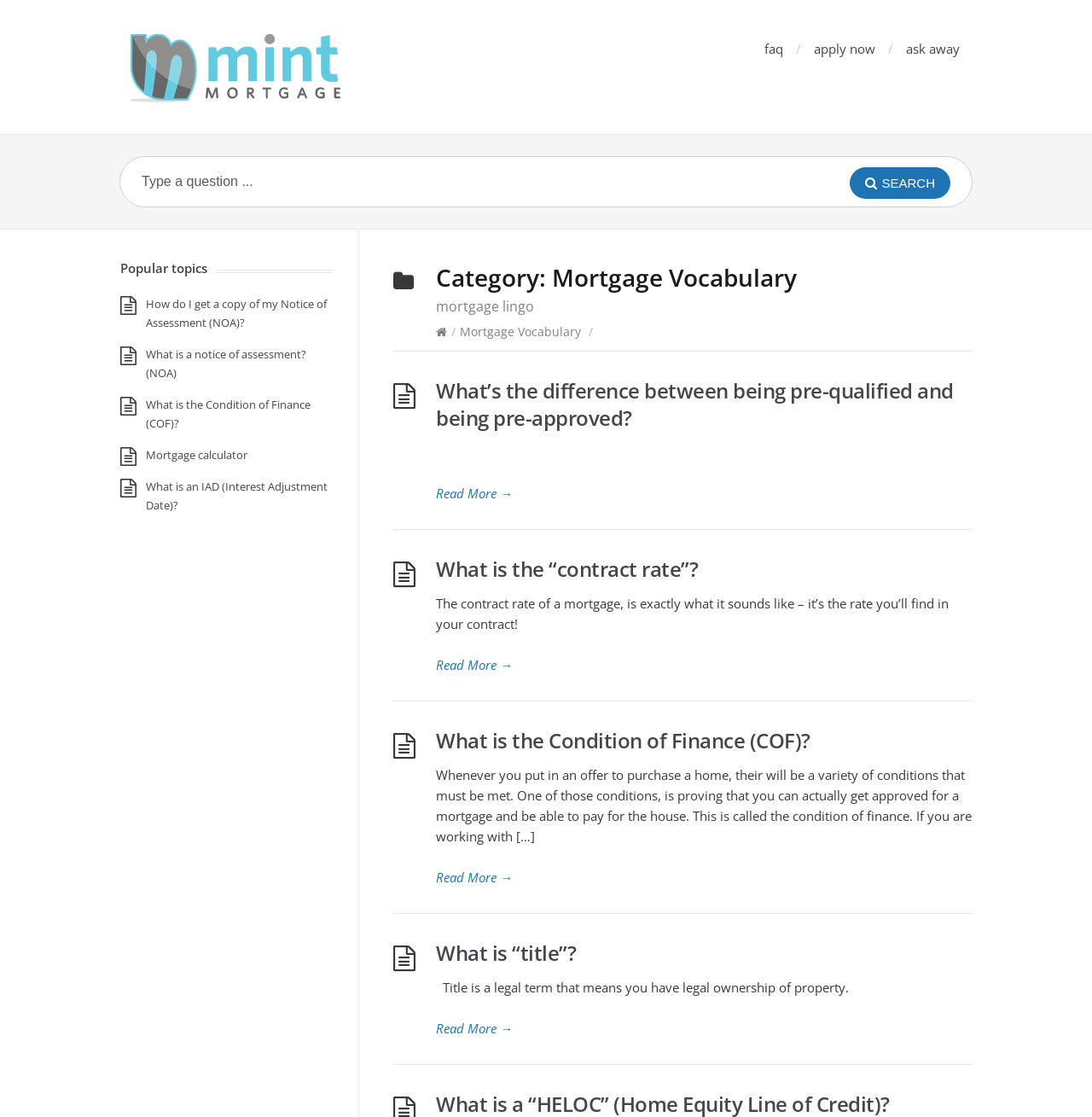What is the category of the mortgage vocabulary?
Please provide a single word or phrase as your answer based on the screenshot.

Mortgage Vocabulary